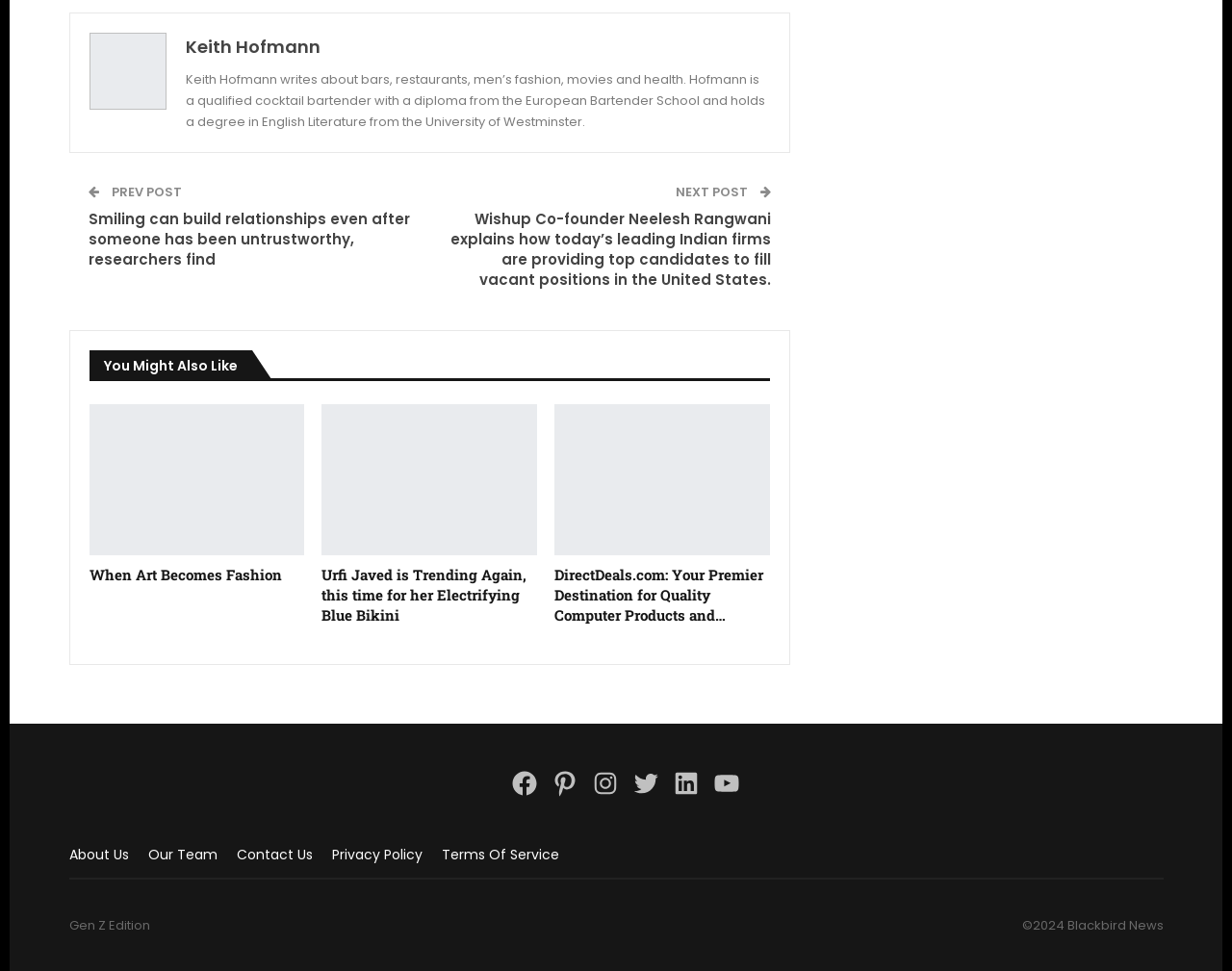Please identify the coordinates of the bounding box for the clickable region that will accomplish this instruction: "Visit the next post".

[0.548, 0.188, 0.609, 0.207]